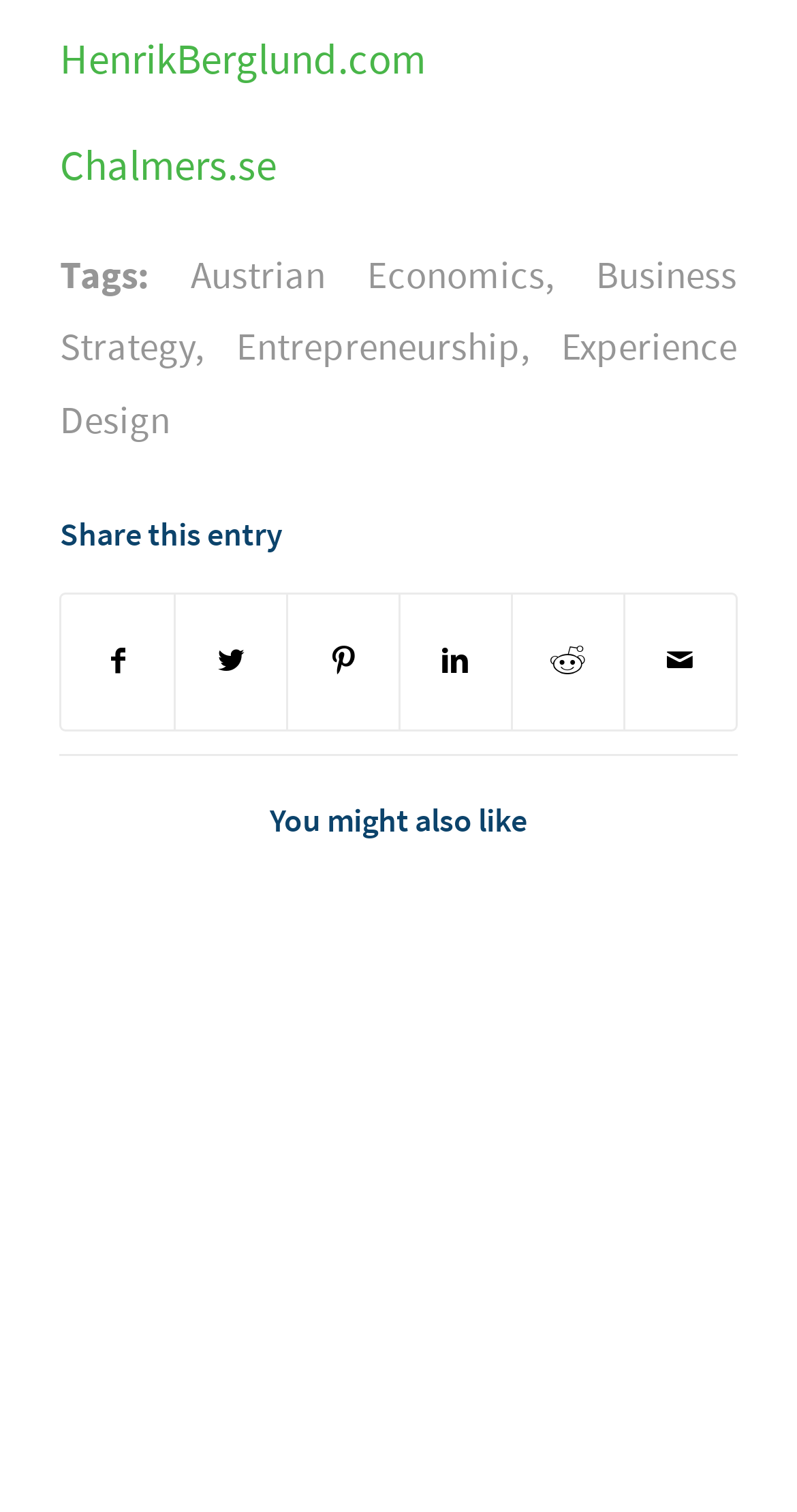Can you look at the image and give a comprehensive answer to the question:
What is the topic of the first recommended article?

I looked at the text of the first recommended article link, which is 'Here’s How Small Business Will Take Over The Planet.', and determined that the topic is related to small business.